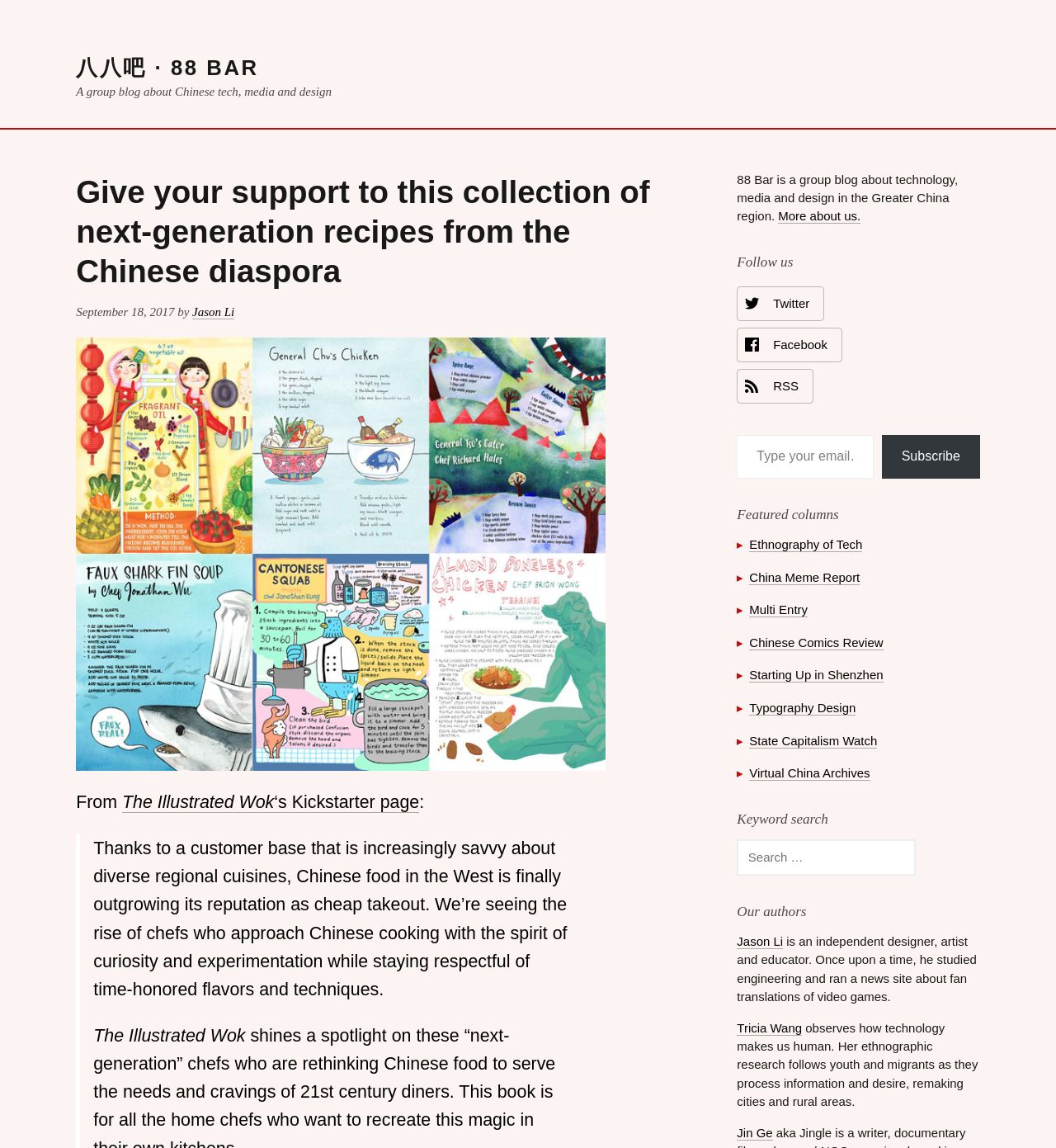Answer this question in one word or a short phrase: What is the name of the group blog?

88 Bar